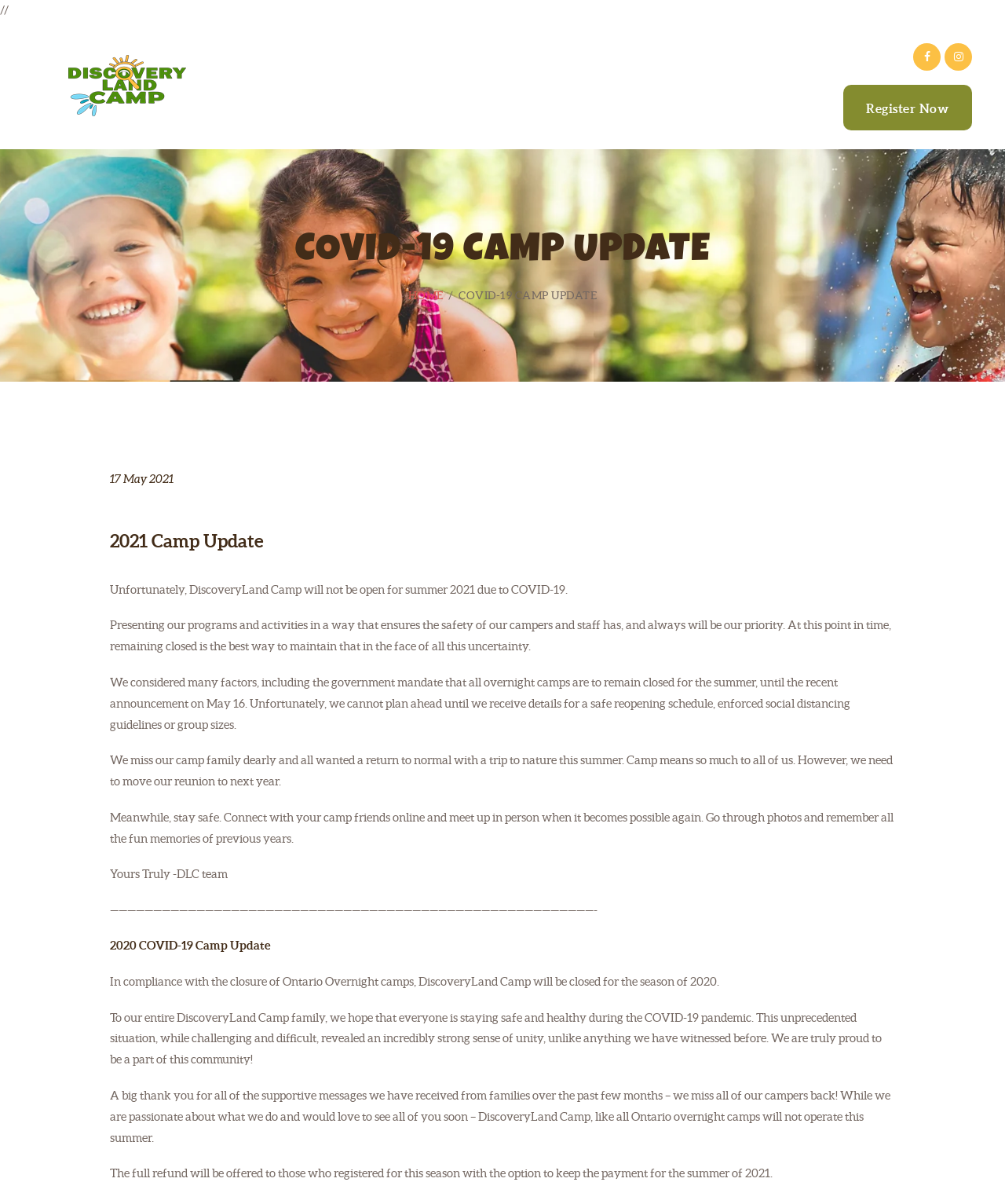Extract the bounding box coordinates of the UI element described by: "Register Now". The coordinates should include four float numbers ranging from 0 to 1, e.g., [left, top, right, bottom].

[0.839, 0.07, 0.967, 0.108]